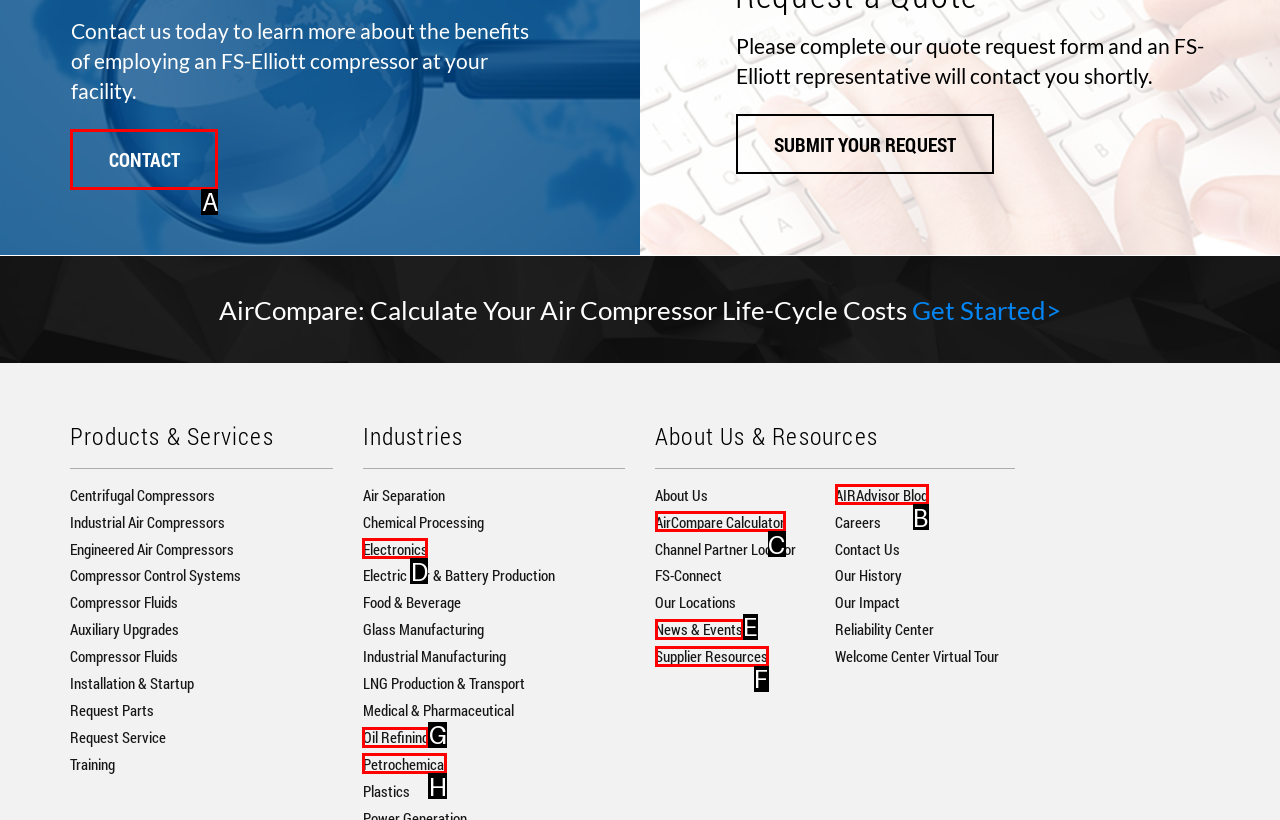For the instruction: Contact us, which HTML element should be clicked?
Respond with the letter of the appropriate option from the choices given.

A